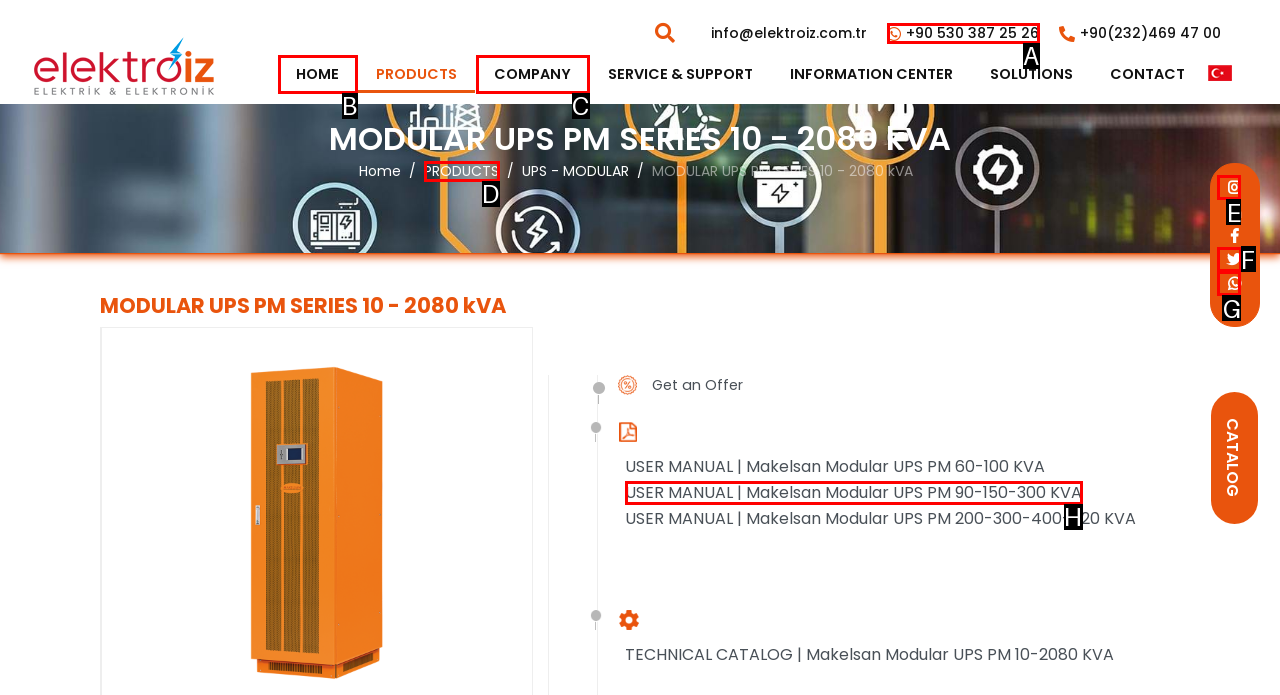Choose the HTML element that best fits the given description: Accessability. Answer by stating the letter of the option.

None